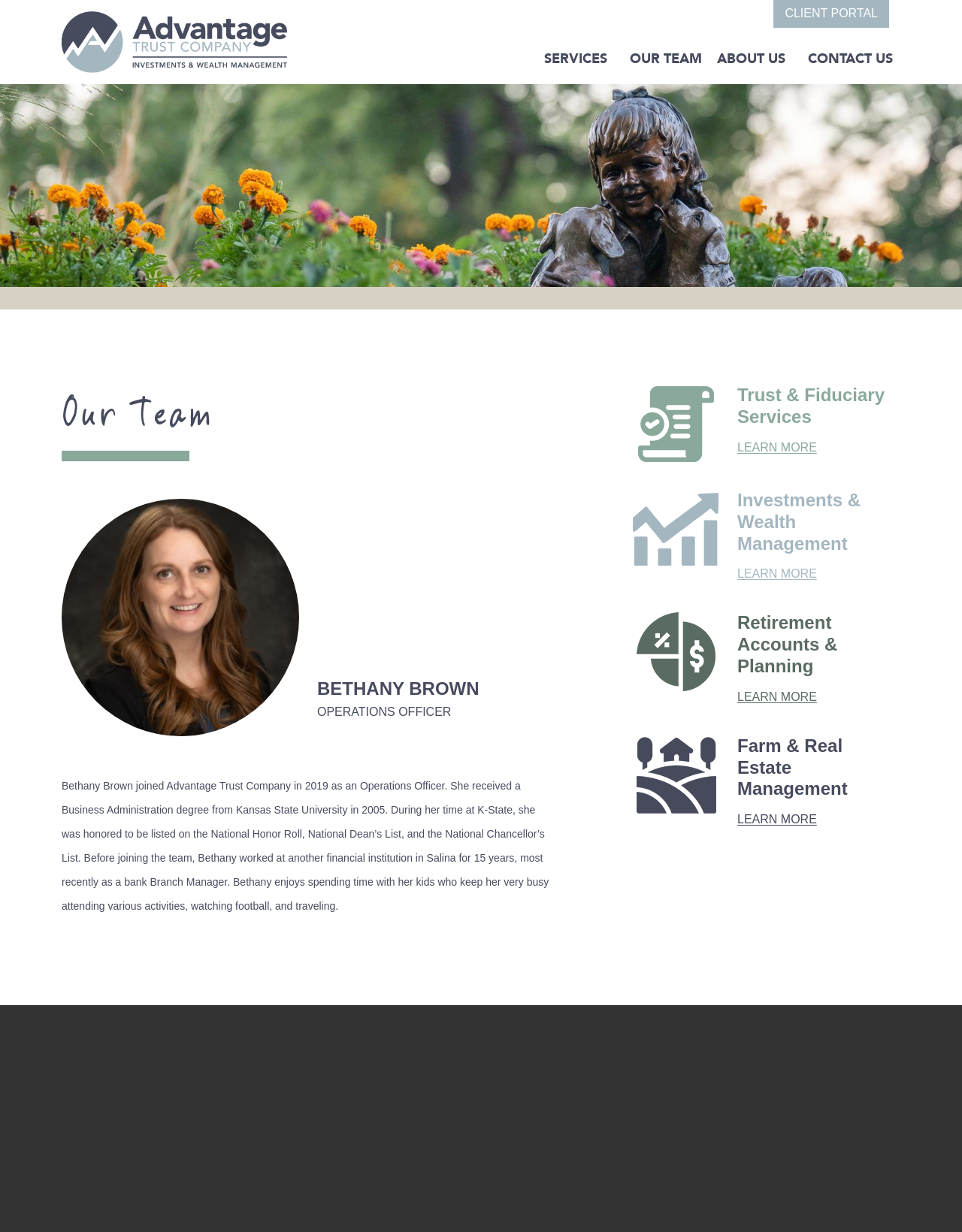With reference to the screenshot, provide a detailed response to the question below:
What is the name of the company that Bethany Brown joined in 2019?

I found the answer by looking at the Root Element 'BETHANY BROWN - Advantage Trust Company' and the text in the StaticText element that describes Bethany Brown's background, which mentions that she joined Advantage Trust Company in 2019.